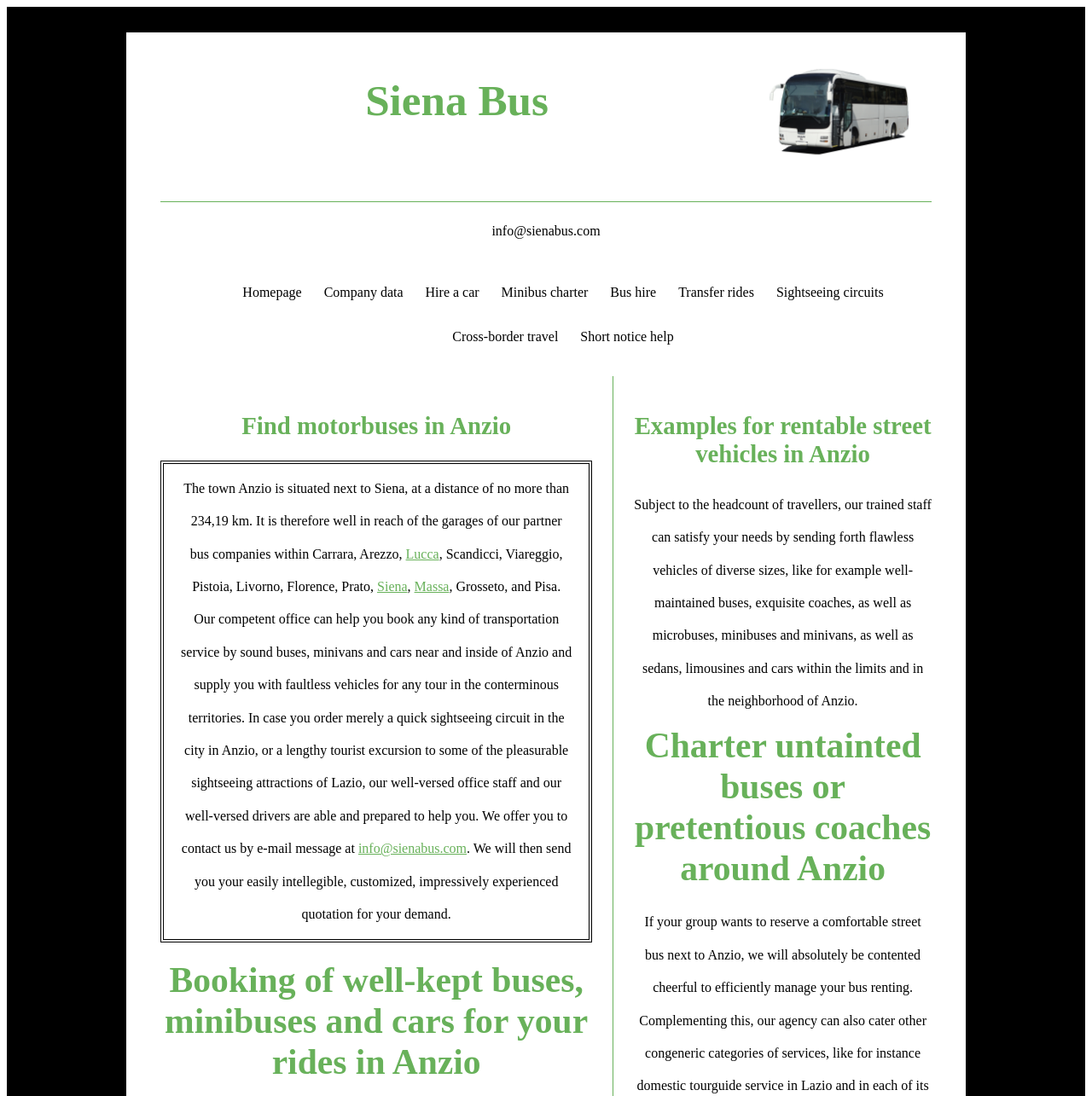Please identify the bounding box coordinates of the element that needs to be clicked to execute the following command: "Get information about 'Minibus charter'". Provide the bounding box using four float numbers between 0 and 1, formatted as [left, top, right, bottom].

[0.451, 0.248, 0.546, 0.286]